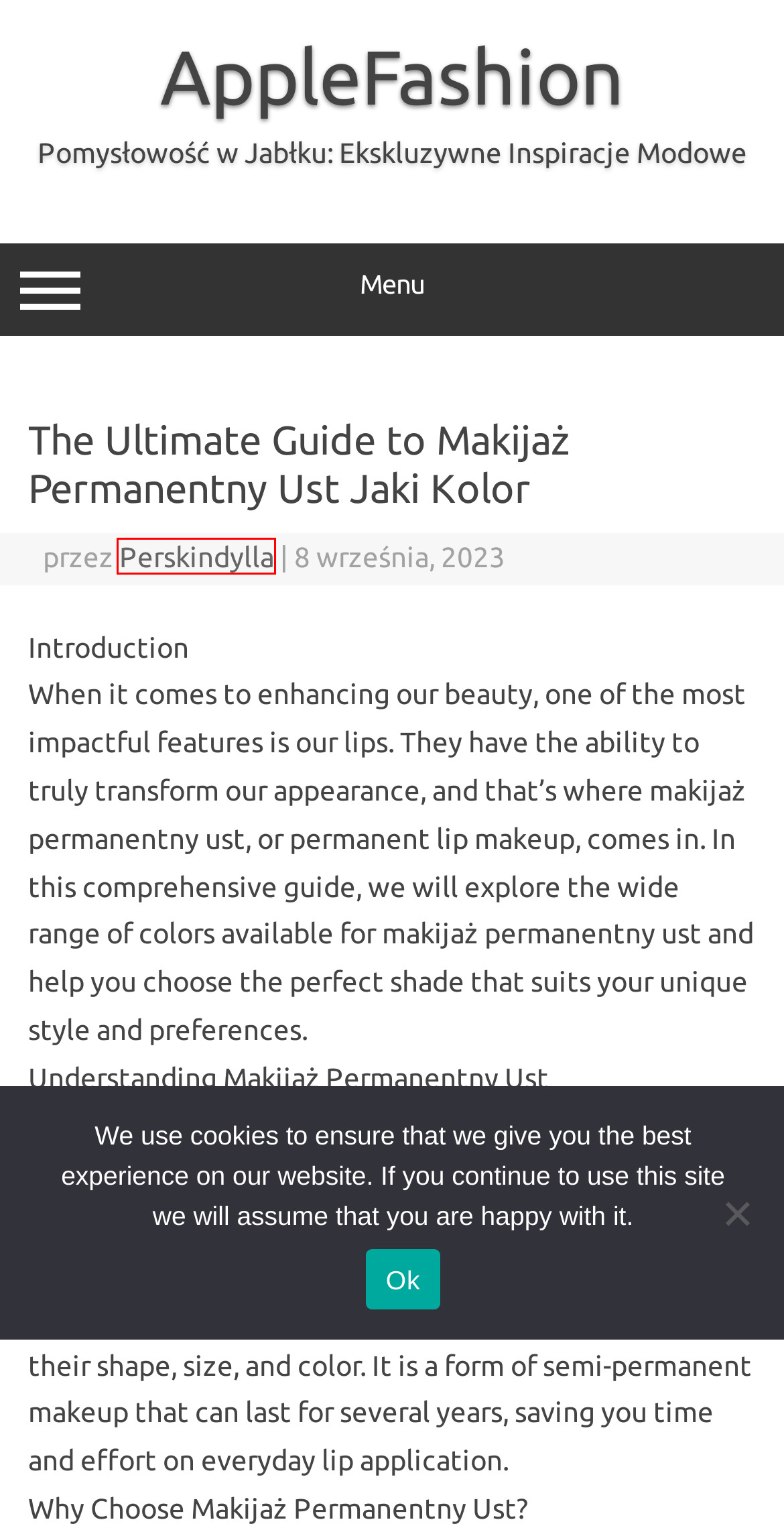You are looking at a webpage screenshot with a red bounding box around an element. Pick the description that best matches the new webpage after interacting with the element in the red bounding box. The possible descriptions are:
A. Jakie sukienki dla figury gruszki? - AppleFashion
B. Perskindylla - AppleFashion
C. Makijaż permanentny jaki sprzęt jest niezbędny do ich wykonania? - AppleFashion
D. Jak dobrać bluzkę do spódnicy - poradnik krok po kroku - AppleFashion
E. Jak dobrać bukiet ślubny do sukienki - AppleFashion
F. Jaka sukienka do figury jabłko? - AppleFashion
G. The Importance of Makijaż Permanentny Brwi Kiedy Korekta - AppleFashion
H. Makijaż permanentny metoda piórkowa na czym polega - AppleFashion

B